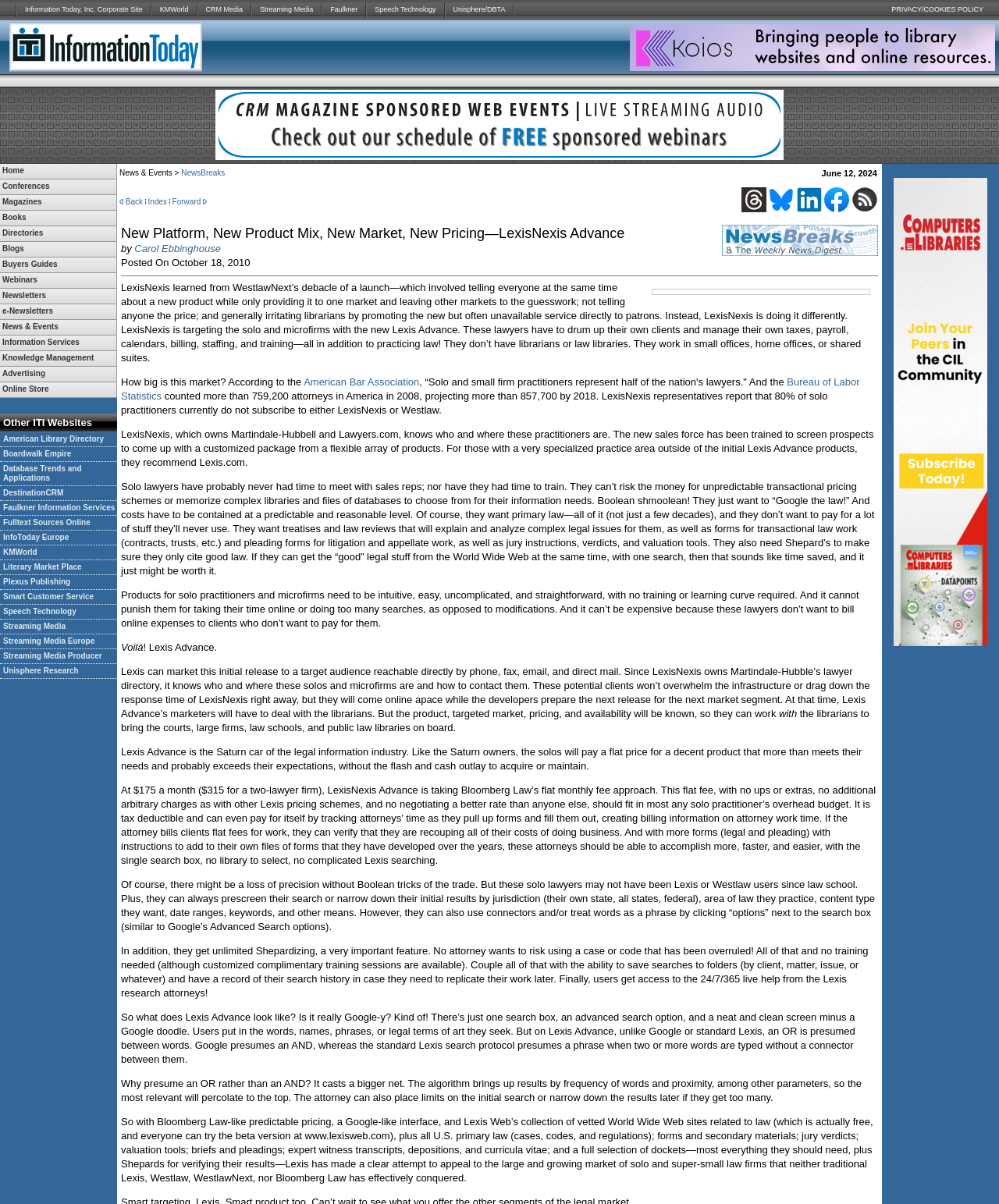What is the name of the magazine mentioned?
Please use the image to provide an in-depth answer to the question.

I found the answer by looking at the top navigation bar, where it lists several magazines and websites. One of the magazines mentioned is 'KMWorld'.